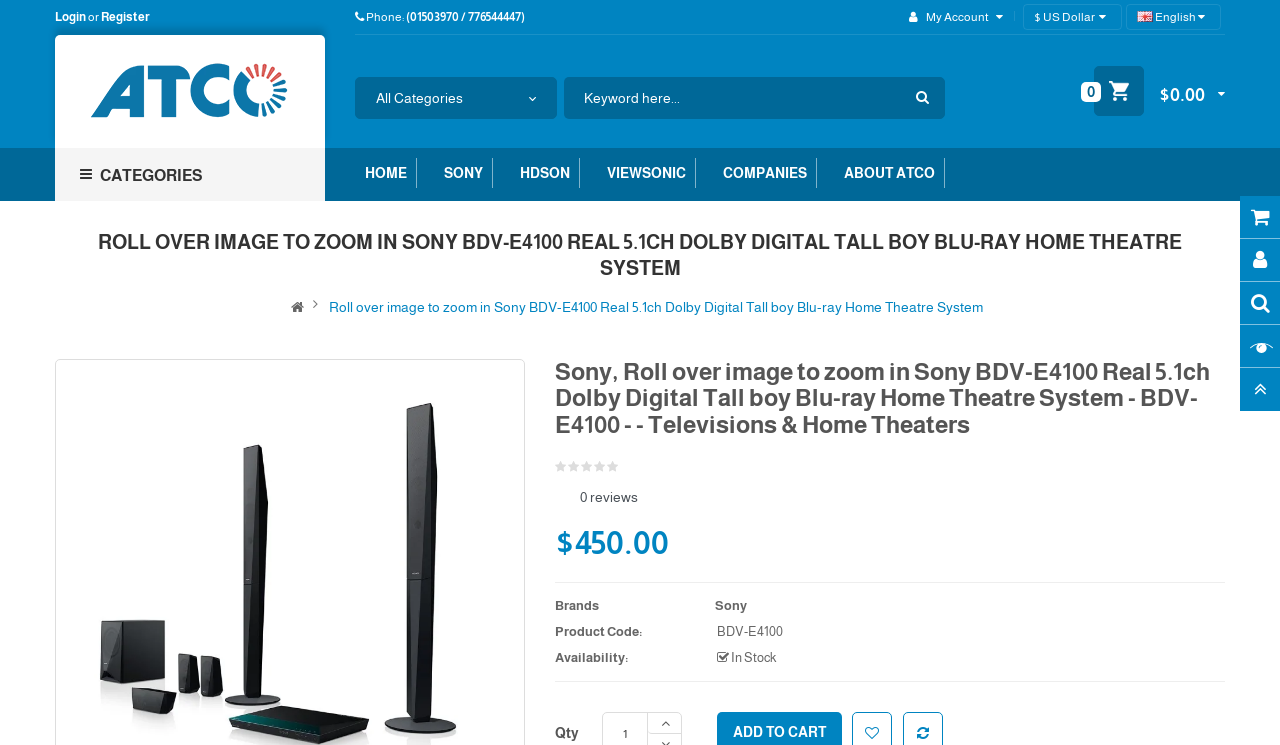What is the availability of the product?
Answer the question with a thorough and detailed explanation.

I found the answer by looking at the product information section, which displays the availability of the product as 'In Stock'.